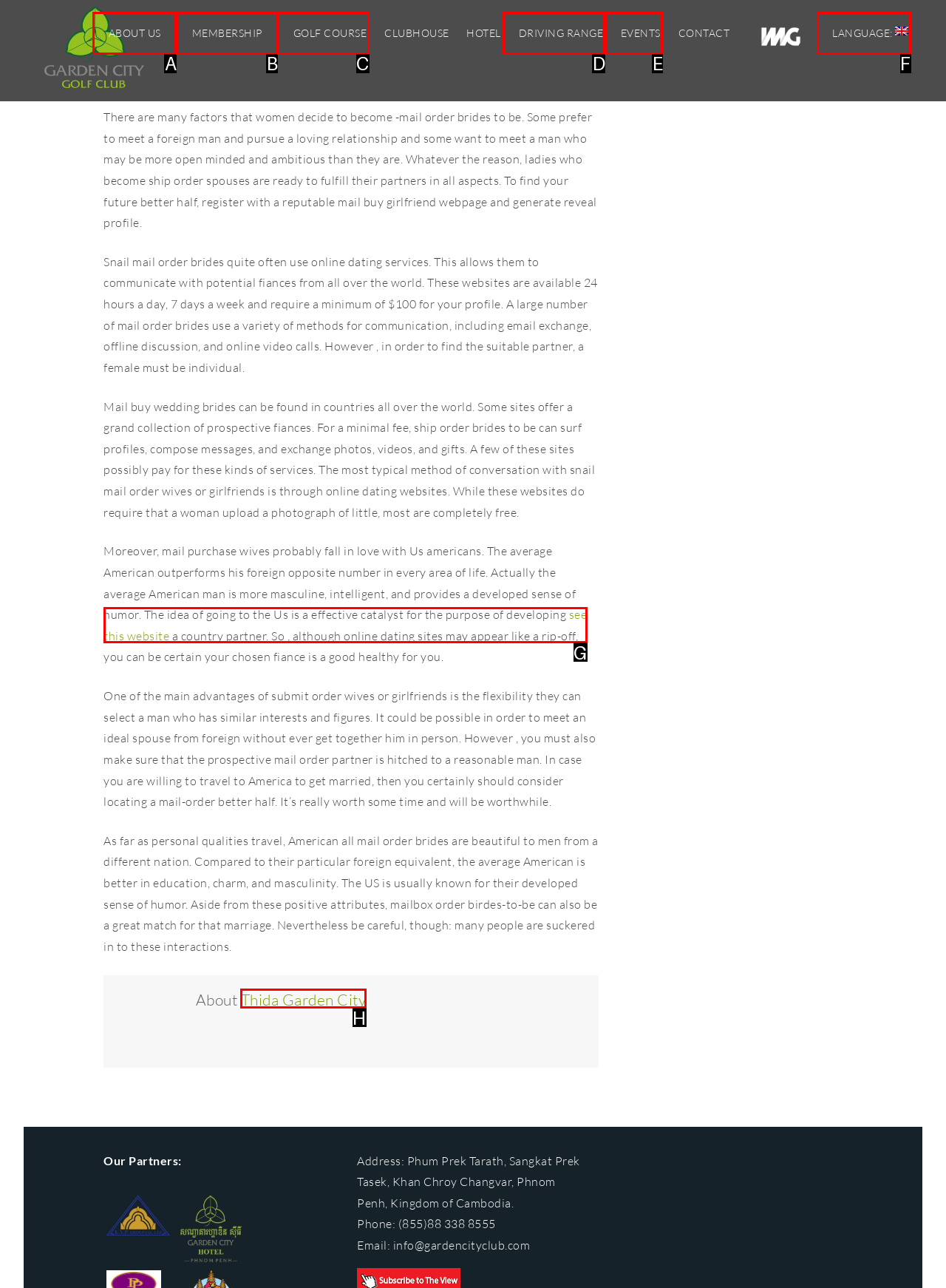Determine which element should be clicked for this task: Click the Thida Garden City link
Answer with the letter of the selected option.

H